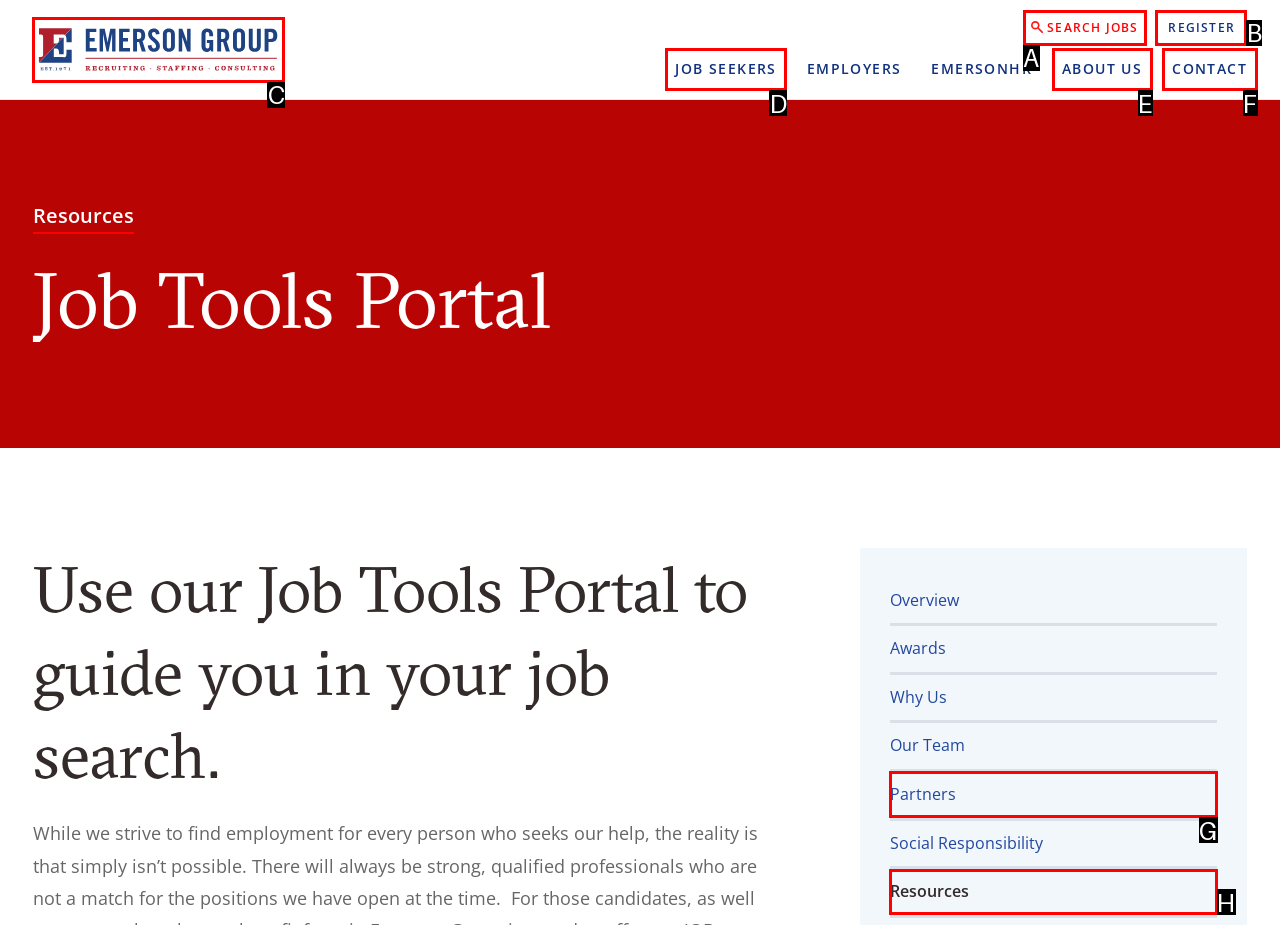Identify the letter of the option that should be selected to accomplish the following task: register for job seekers. Provide the letter directly.

B